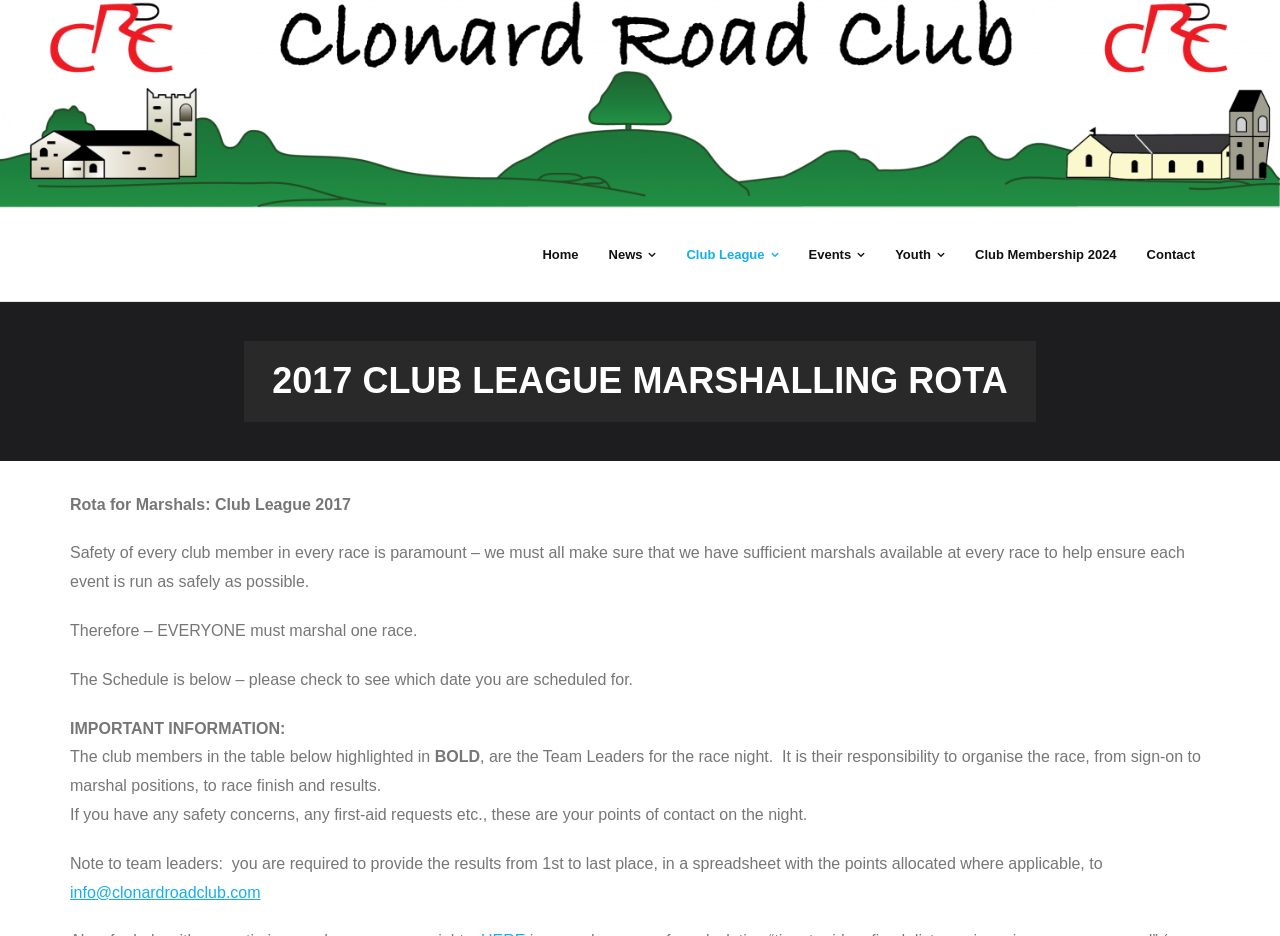Given the element description "Club League", identify the bounding box of the corresponding UI element.

[0.525, 0.222, 0.62, 0.321]